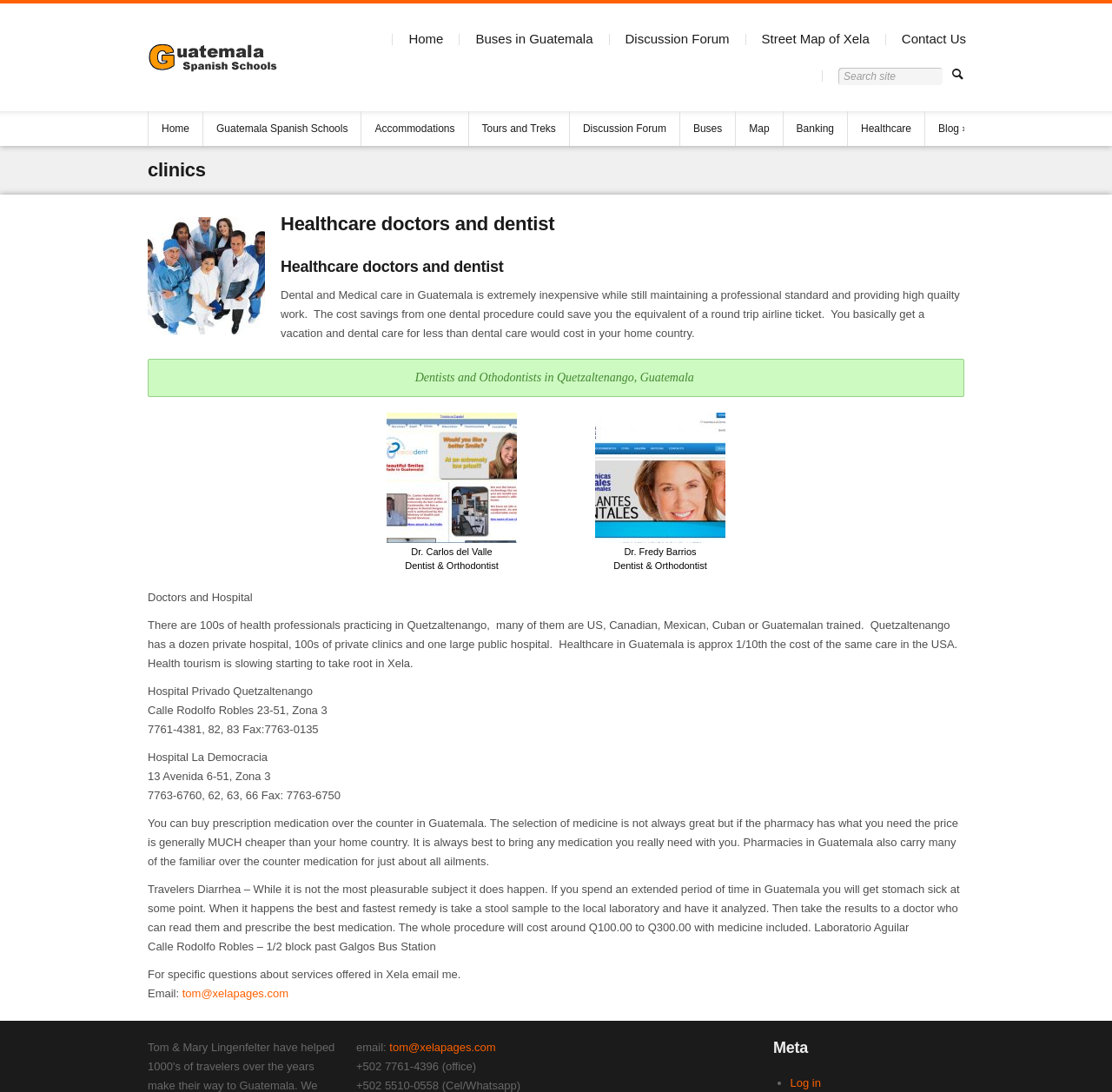Respond to the following question using a concise word or phrase: 
What is the name of the city where healthcare services are described?

Quetzaltenango